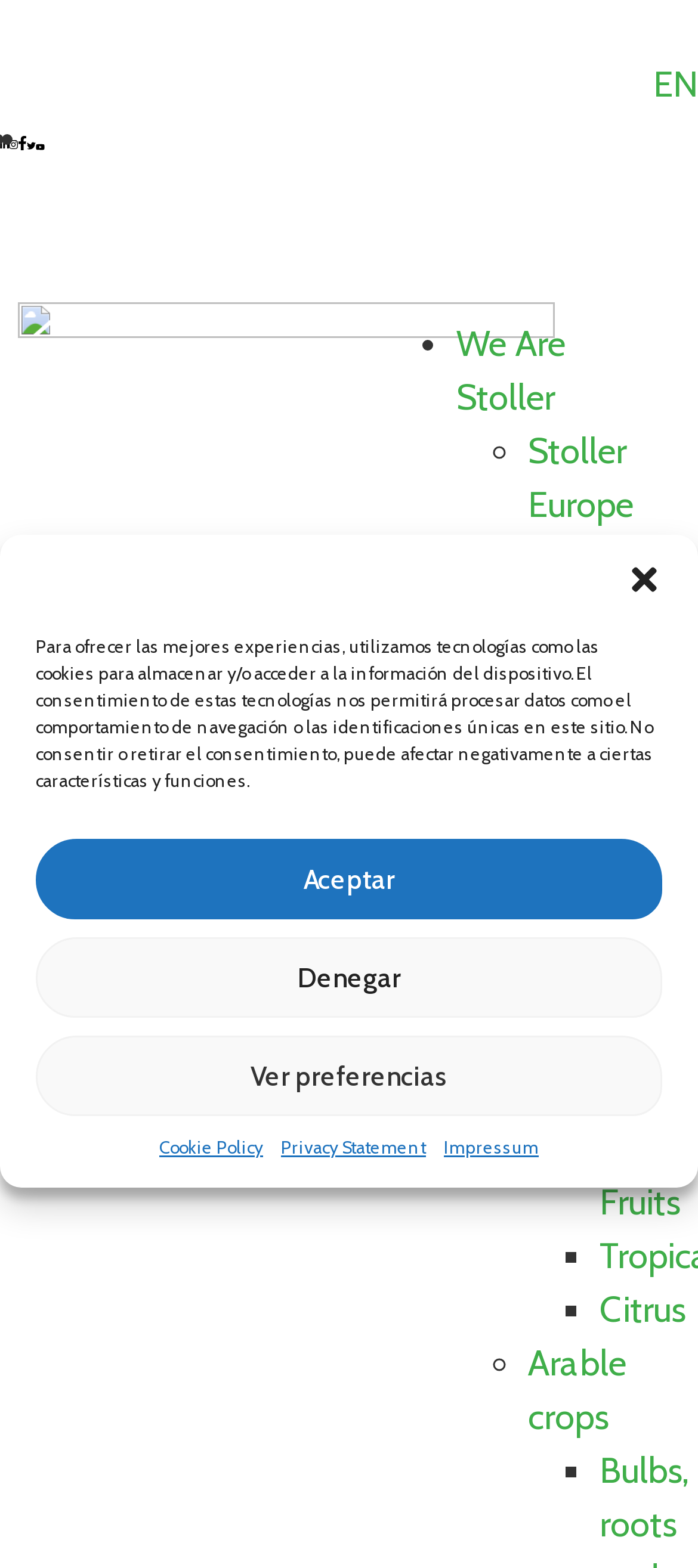Look at the image and write a detailed answer to the question: 
What is the company name?

I found the company name by looking at the links in the webpage, specifically the link 'Stoller Europe' which is likely to be the company name.